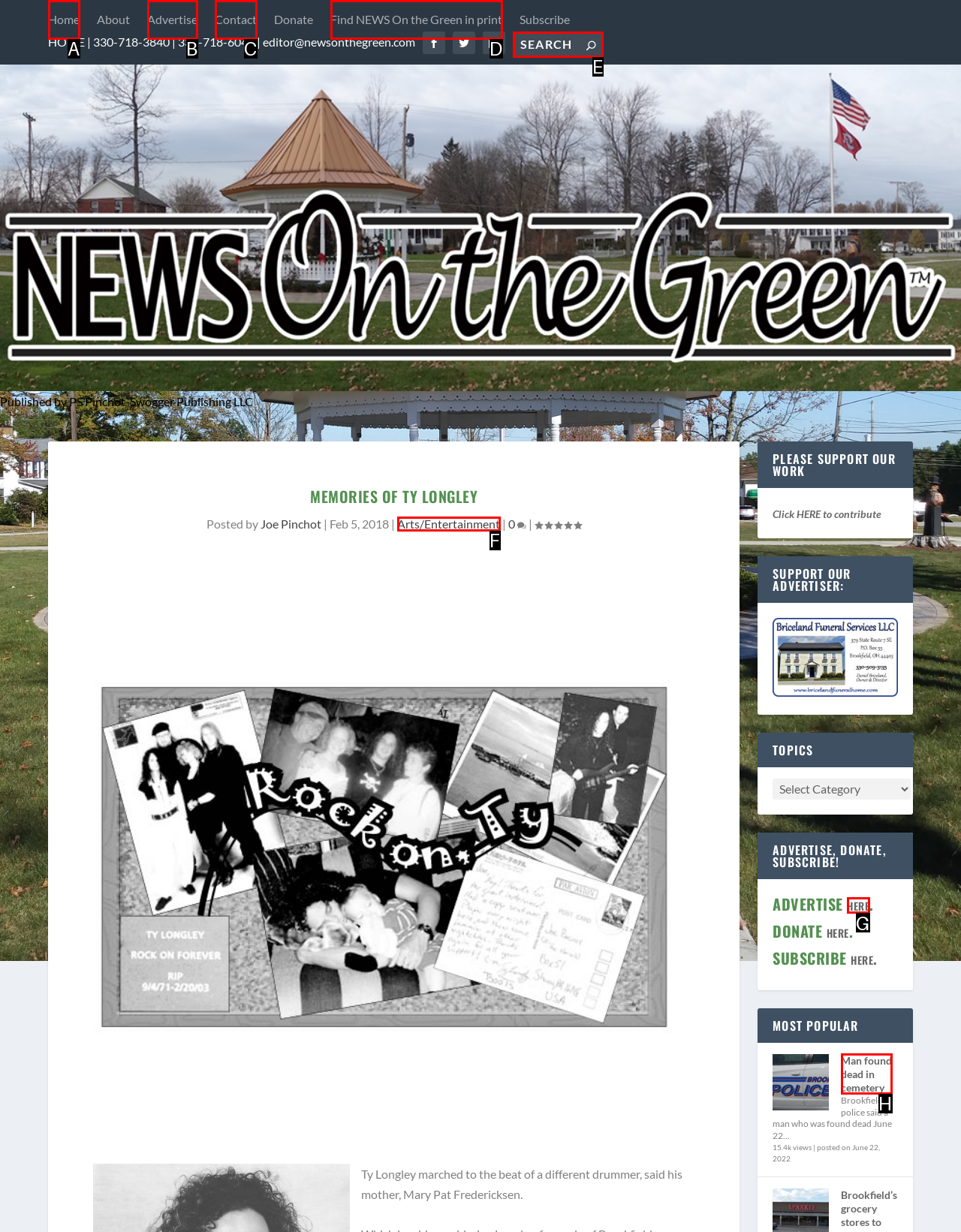Choose the letter that best represents the description: Man found dead in cemetery. Provide the letter as your response.

H